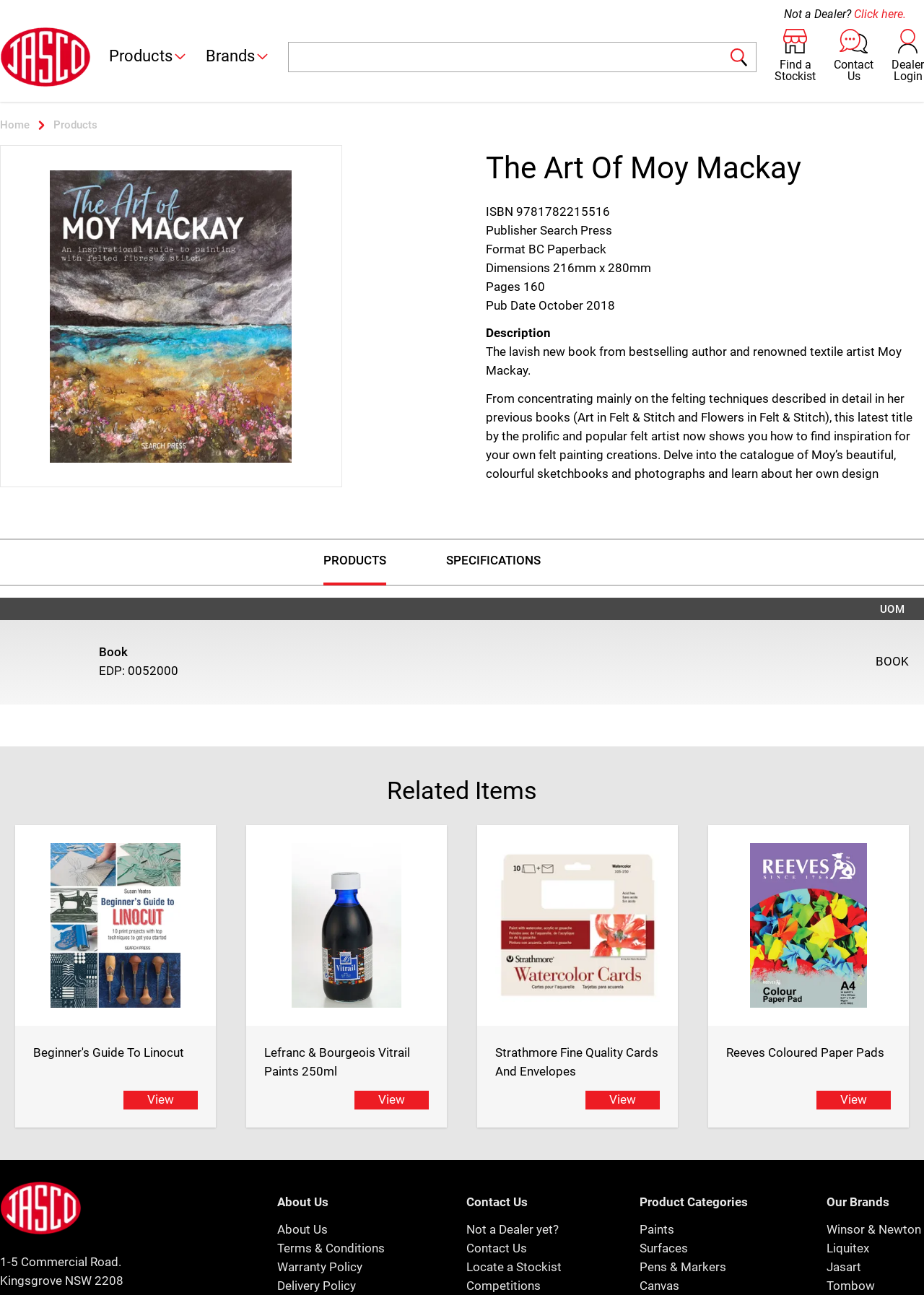Pinpoint the bounding box coordinates of the clickable area necessary to execute the following instruction: "Contact Us". The coordinates should be given as four float numbers between 0 and 1, namely [left, top, right, bottom].

[0.505, 0.923, 0.571, 0.934]